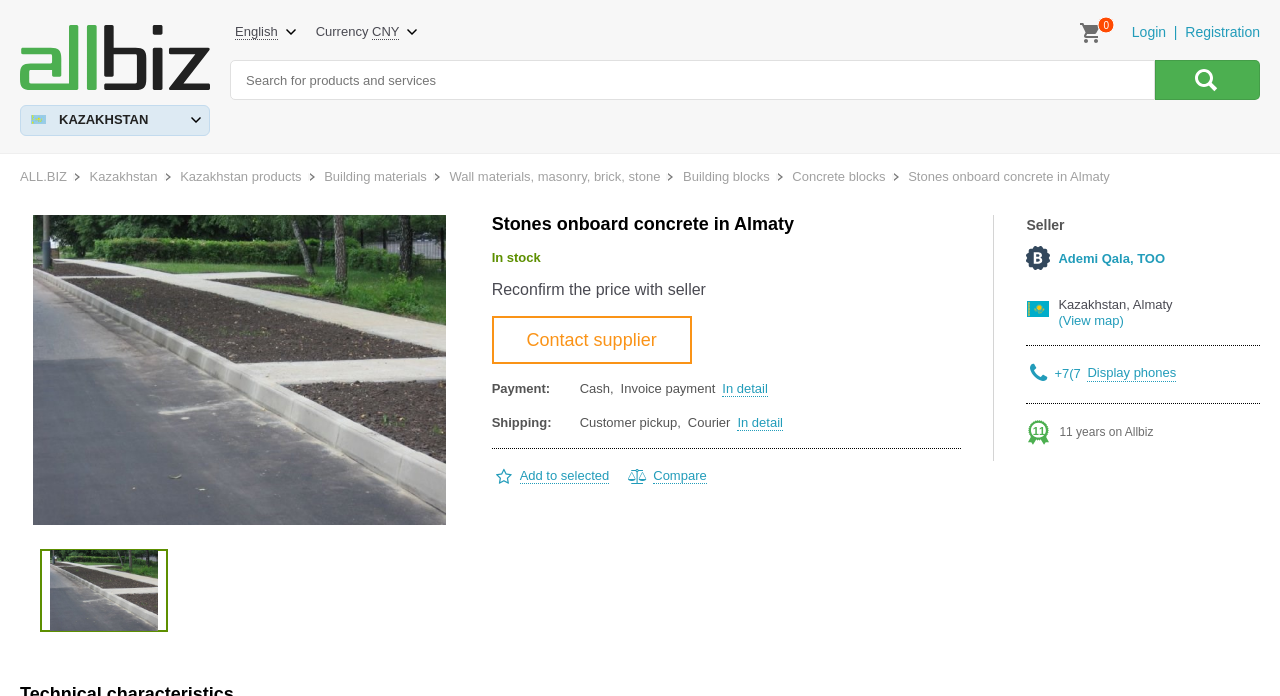Find the bounding box coordinates of the clickable region needed to perform the following instruction: "Login to the website". The coordinates should be provided as four float numbers between 0 and 1, i.e., [left, top, right, bottom].

[0.884, 0.034, 0.911, 0.057]